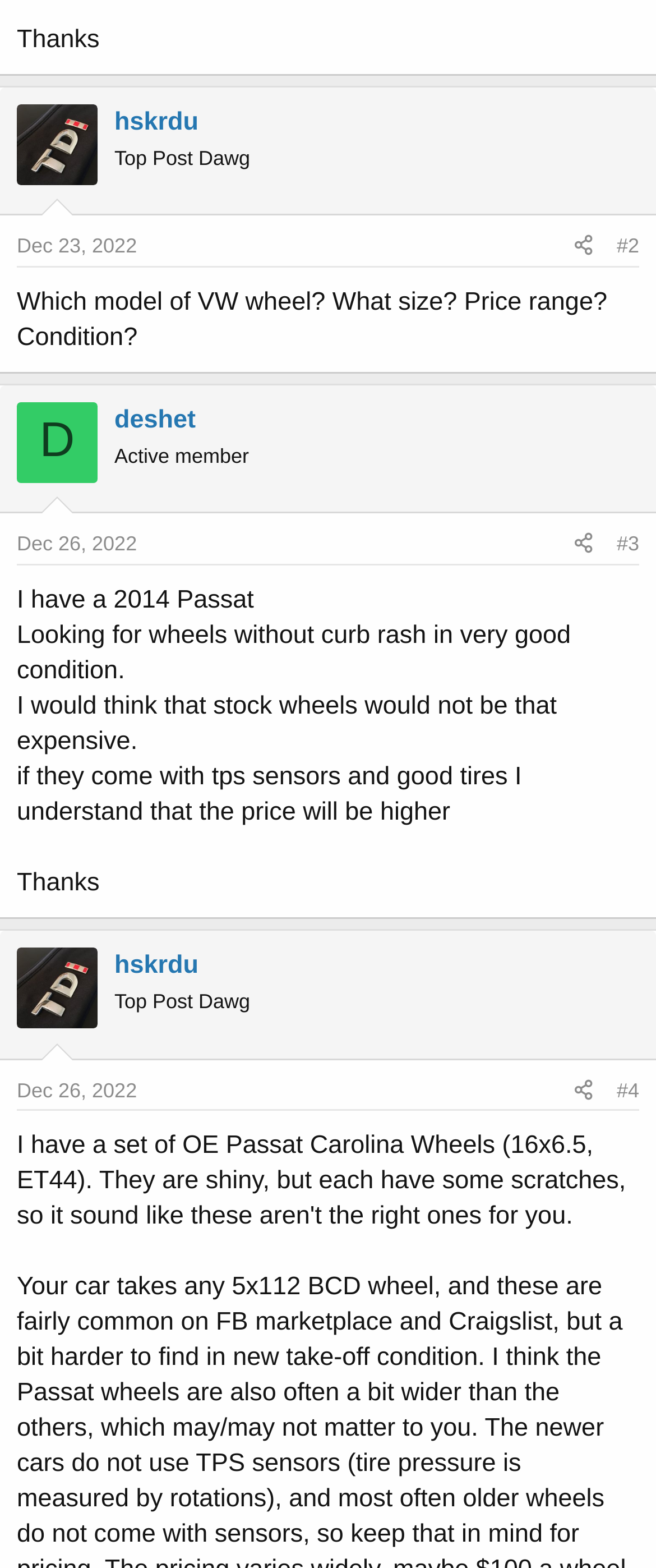Bounding box coordinates are specified in the format (top-left x, top-left y, bottom-right x, bottom-right y). All values are floating point numbers bounded between 0 and 1. Please provide the bounding box coordinate of the region this sentence describes: Contact us

[0.026, 0.199, 0.206, 0.219]